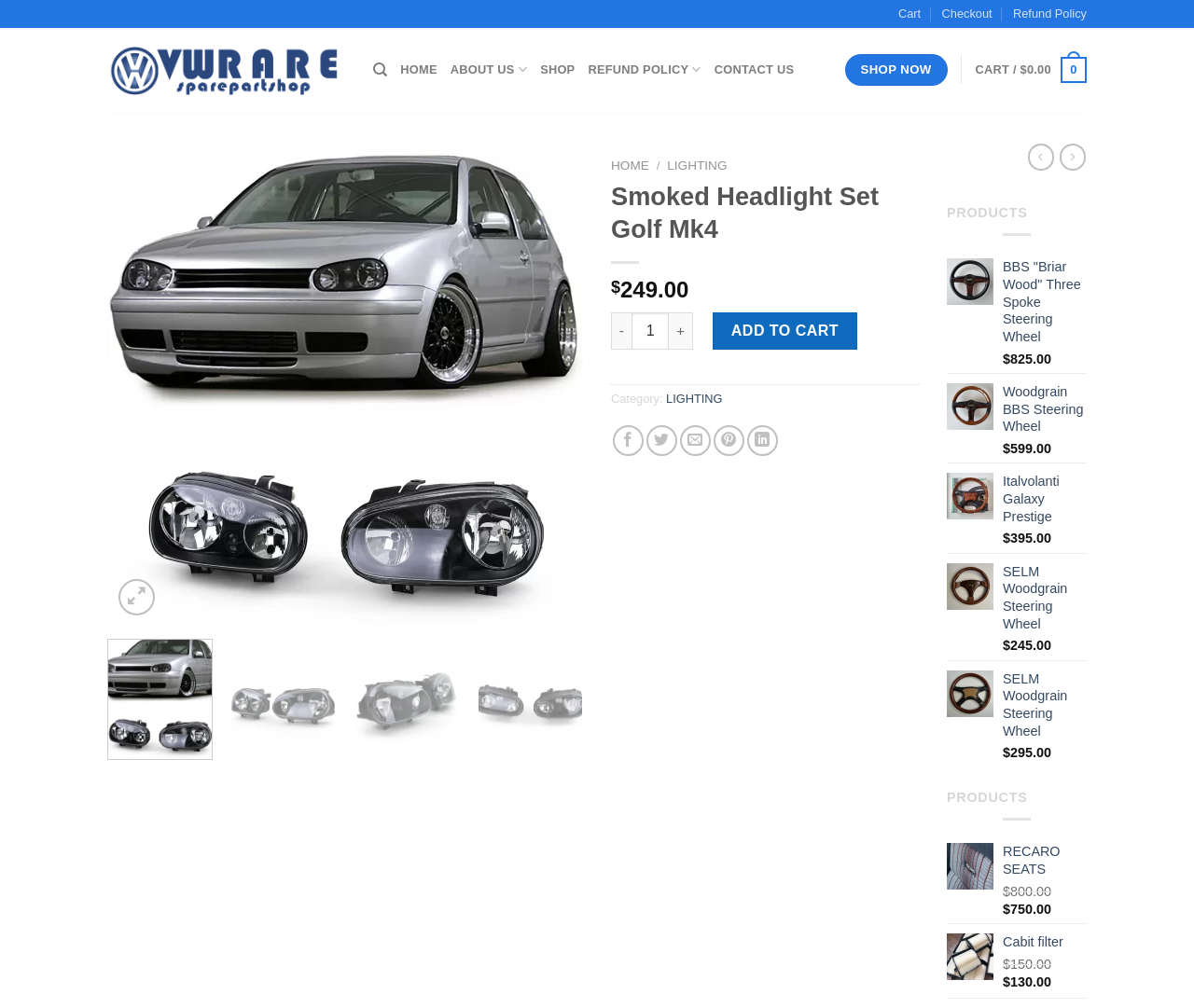What is the category of Smoked Headlight Set Golf Mk4?
Provide an in-depth and detailed answer to the question.

The category of Smoked Headlight Set Golf Mk4 can be found on the product page, where it is listed as 'Category: LIGHTING'.